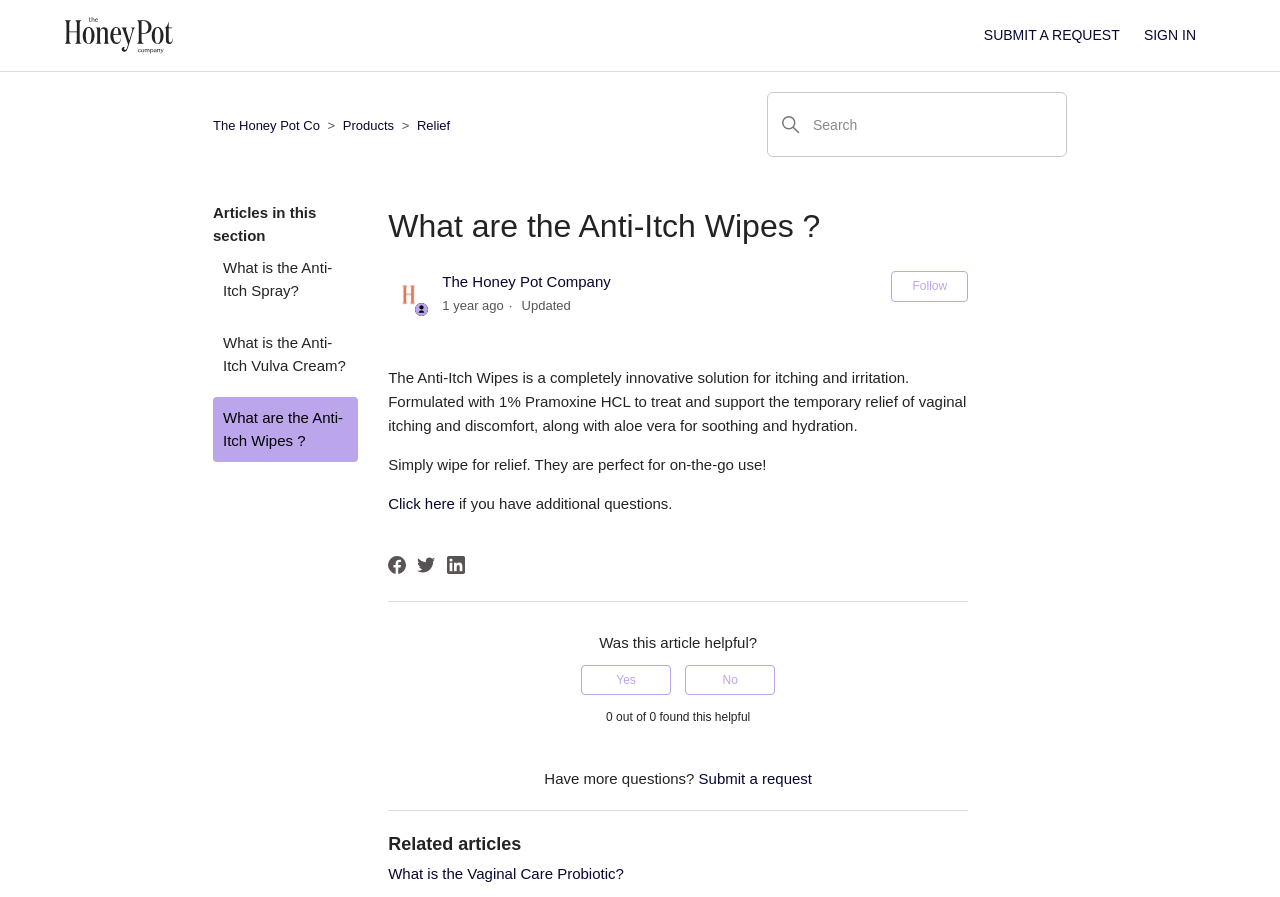Identify the bounding box coordinates for the UI element mentioned here: "What is the Anti-Itch Spray?". Provide the coordinates as four float values between 0 and 1, i.e., [left, top, right, bottom].

[0.166, 0.275, 0.28, 0.348]